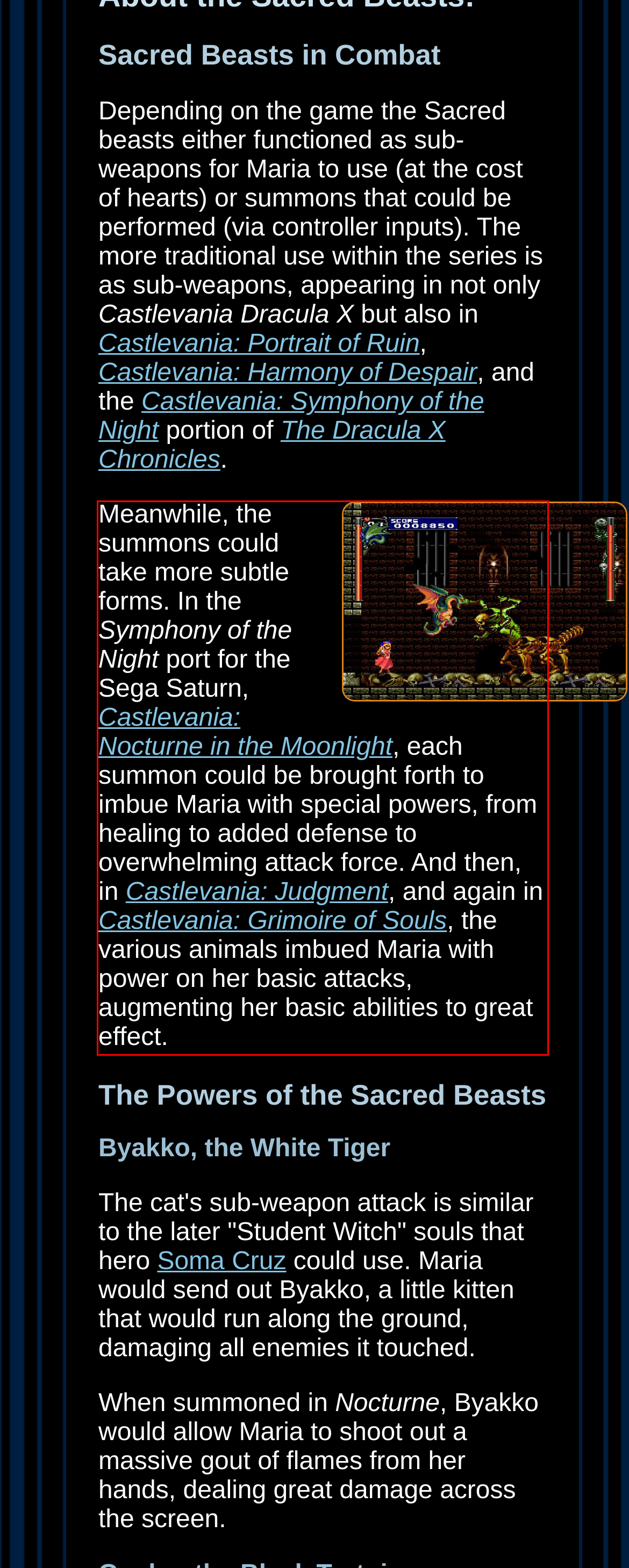You are looking at a screenshot of a webpage with a red rectangle bounding box. Use OCR to identify and extract the text content found inside this red bounding box.

Meanwhile, the summons could take more subtle forms. In the Symphony of the Night port for the Sega Saturn, Castlevania: Nocturne in the Moonlight, each summon could be brought forth to imbue Maria with special powers, from healing to added defense to overwhelming attack force. And then, in Castlevania: Judgment, and again in Castlevania: Grimoire of Souls, the various animals imbued Maria with power on her basic attacks, augmenting her basic abilities to great effect.